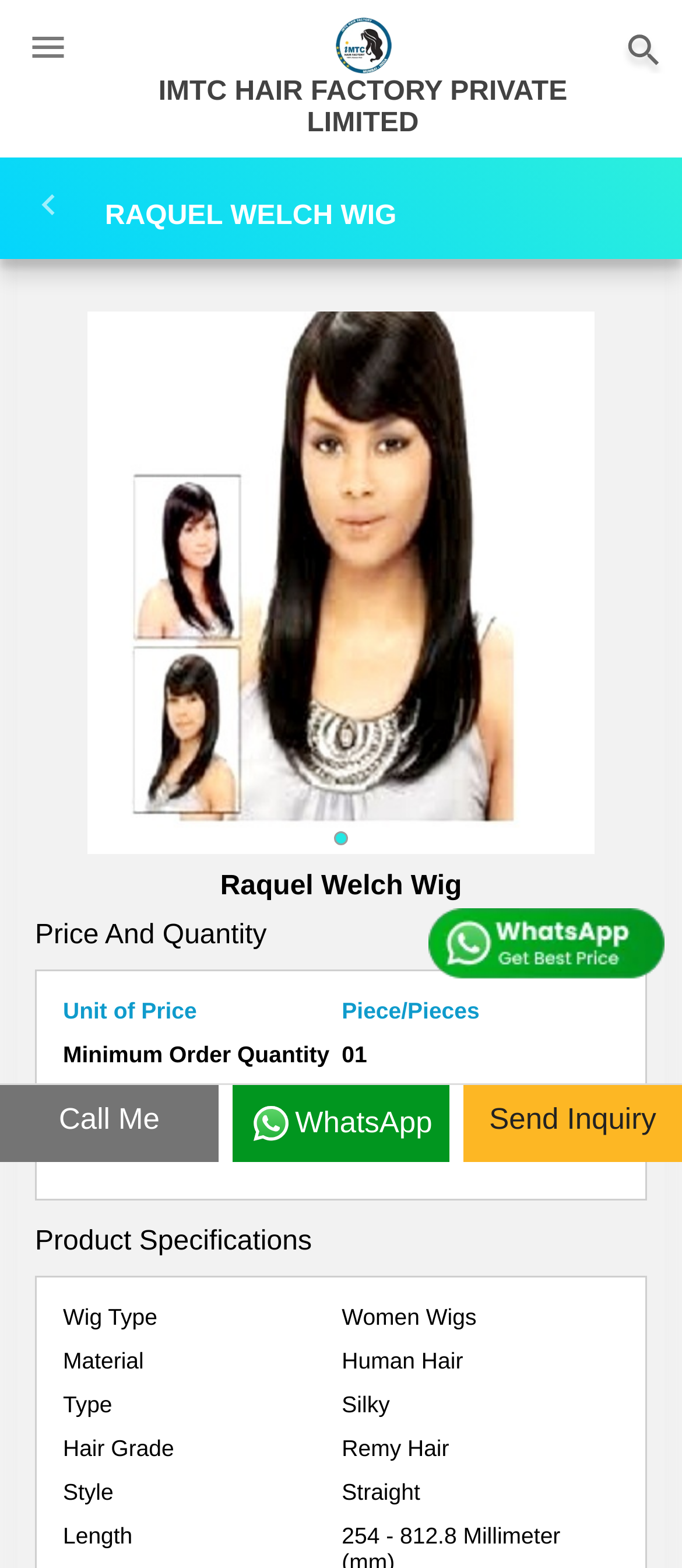Summarize the webpage comprehensively, mentioning all visible components.

The webpage is about IMTC Hair Factory, a manufacturer, supplier, and exporter of Raquel Welch Wigs. At the top, there are two home icons, one on the left and one on the right, with a company name "IMTC HAIR FACTORY PRIVATE LIMITED" in between. Below this, there is a heading "RAQUEL WELCH WIG" in a prominent font.

On the left side, there is a section with details about the product, including "Price And Quantity", "Unit of Price", "Minimum Order Quantity", "Unit of Measure", and "Price", with corresponding values such as "12000 INR" for the price. Below this, there is another section titled "Product Specifications" with details about the wig, including "Wig Type", "Material", "Type", "Hair Grade", "Style", and "Length", with values such as "Women Wigs" for the wig type and "Human Hair" for the material.

On the right side, there is a large image of a Raquel Welch Wig, taking up most of the space. At the bottom, there are three links: "Call Me", "WhatsApp", and "Send Inquiry", with a WhatsApp icon next to the WhatsApp link.